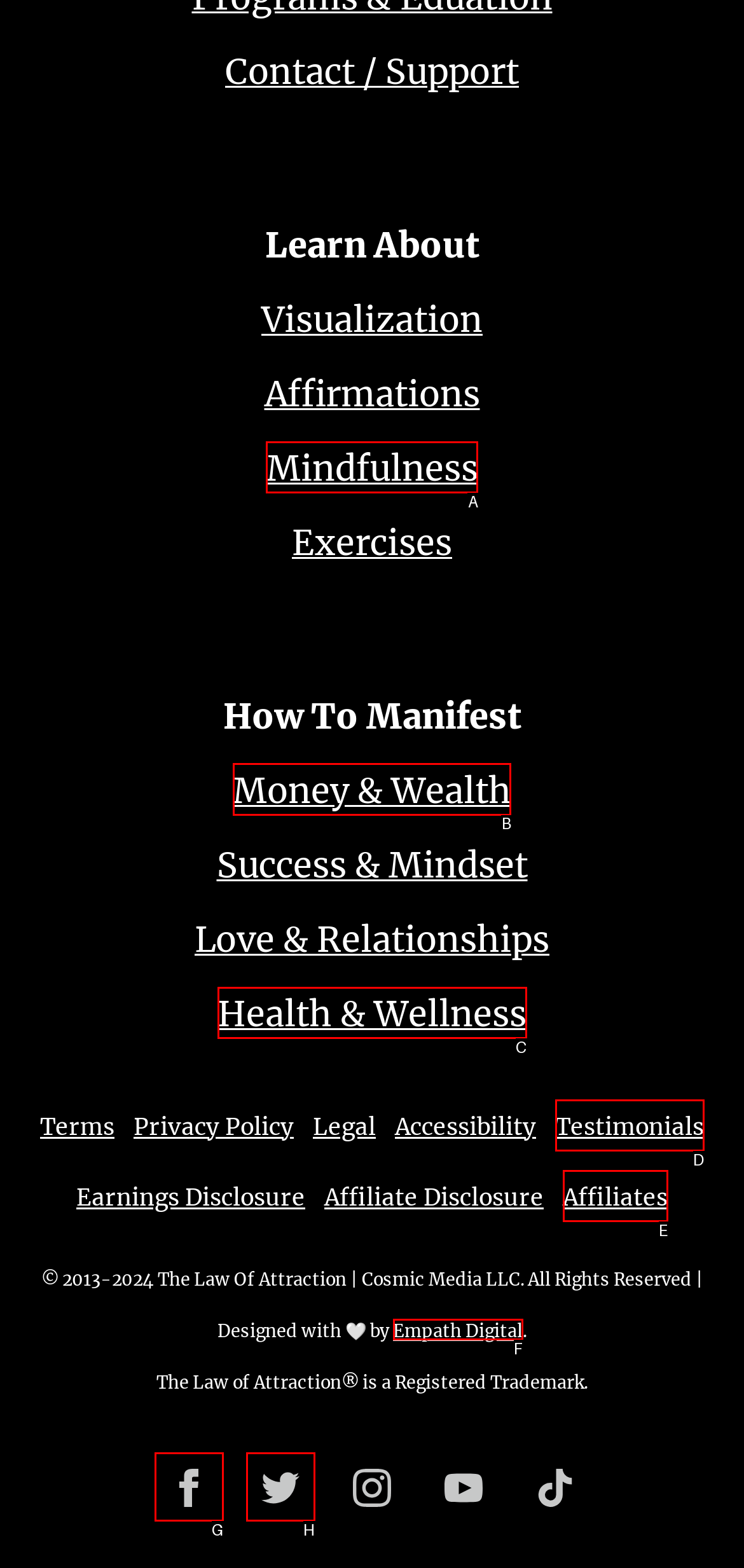Identify the correct lettered option to click in order to perform this task: Click on 'Money & Wealth'. Respond with the letter.

B